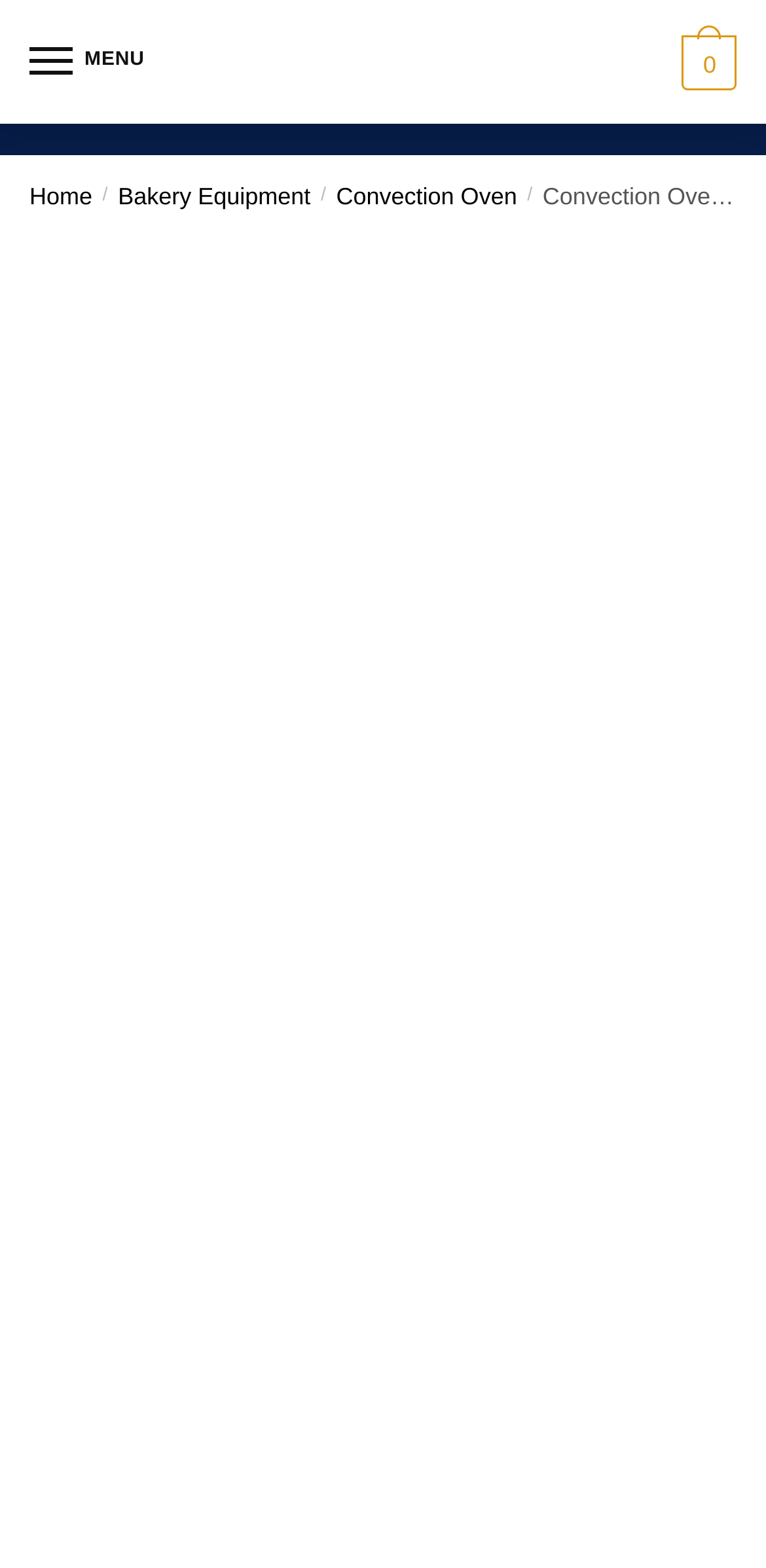Is the menu button expanded?
Provide a detailed answer to the question using information from the image.

I found the button element with the text 'Menu' and the attribute 'expanded' set to 'False', which indicates that the menu button is not expanded.